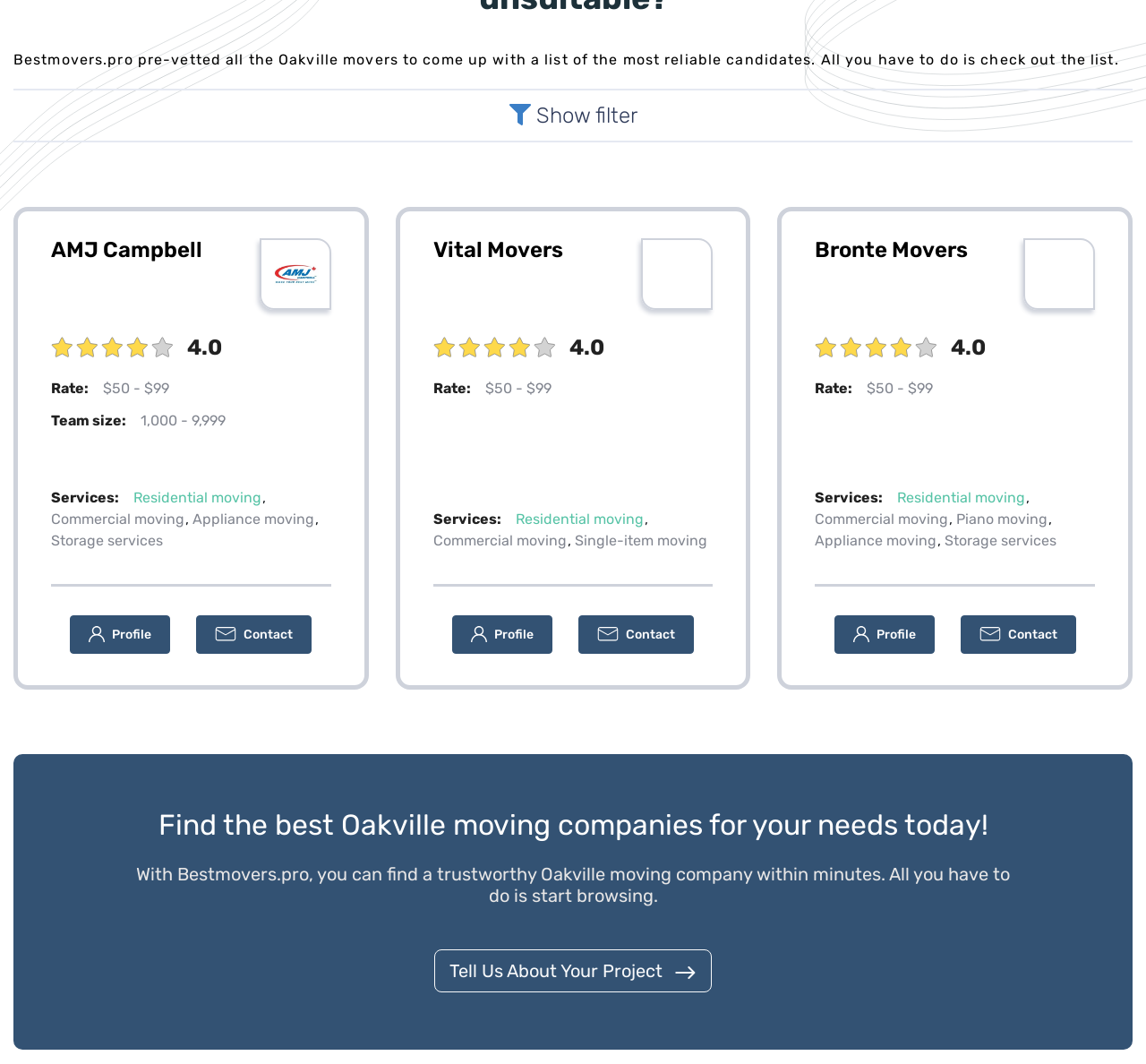Using the provided element description, identify the bounding box coordinates as (top-left x, top-left y, bottom-right x, bottom-right y). Ensure all values are between 0 and 1. Description: alt="Bronte Movers" title="Bronte Movers"

[0.893, 0.224, 0.955, 0.291]